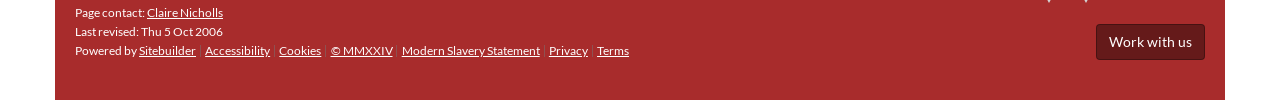What is the name of the site builder?
From the image, provide a succinct answer in one word or a short phrase.

Sitebuilder